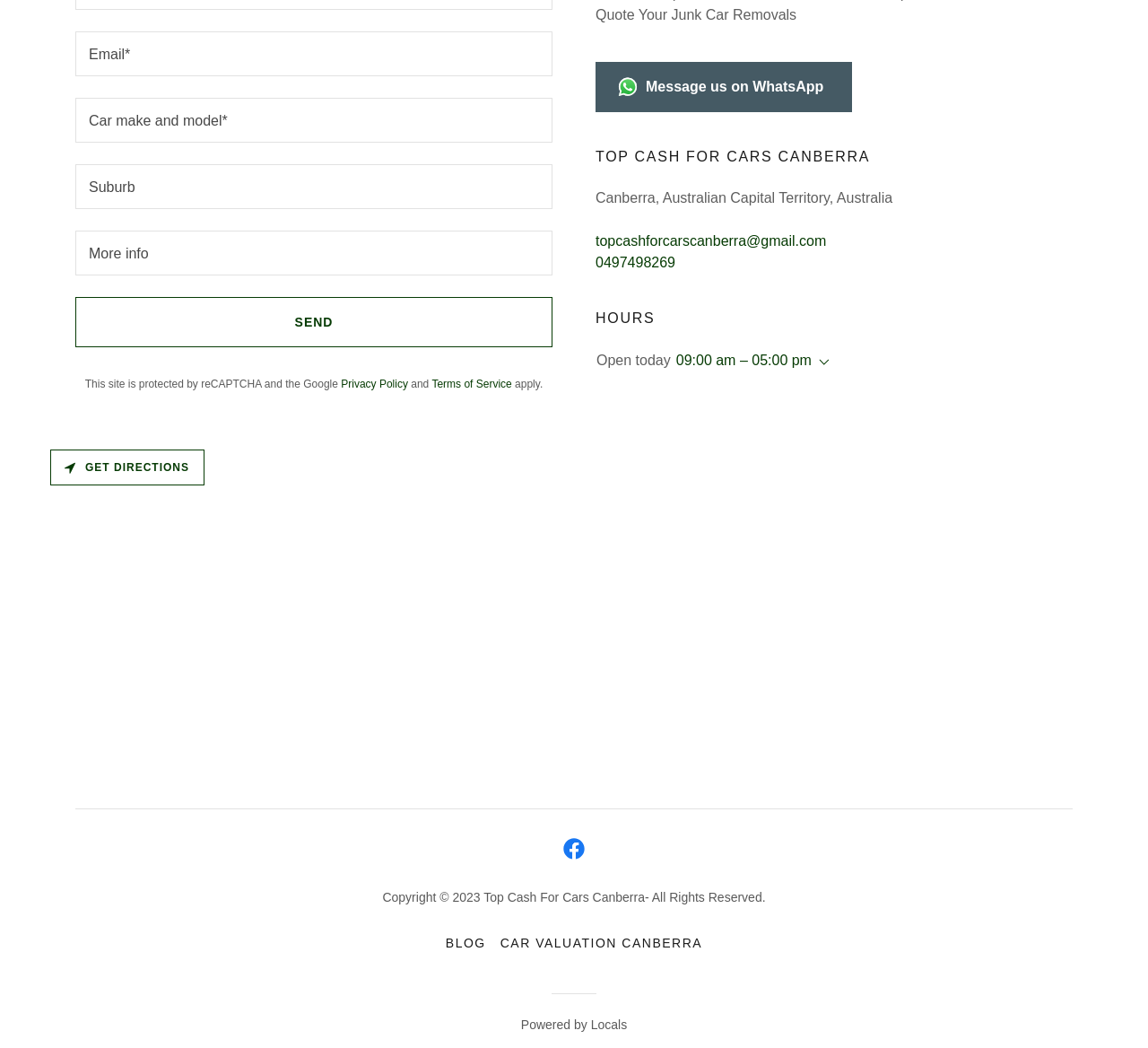Extract the bounding box coordinates for the described element: "parent_node: Suburb". The coordinates should be represented as four float numbers between 0 and 1: [left, top, right, bottom].

[0.066, 0.157, 0.481, 0.2]